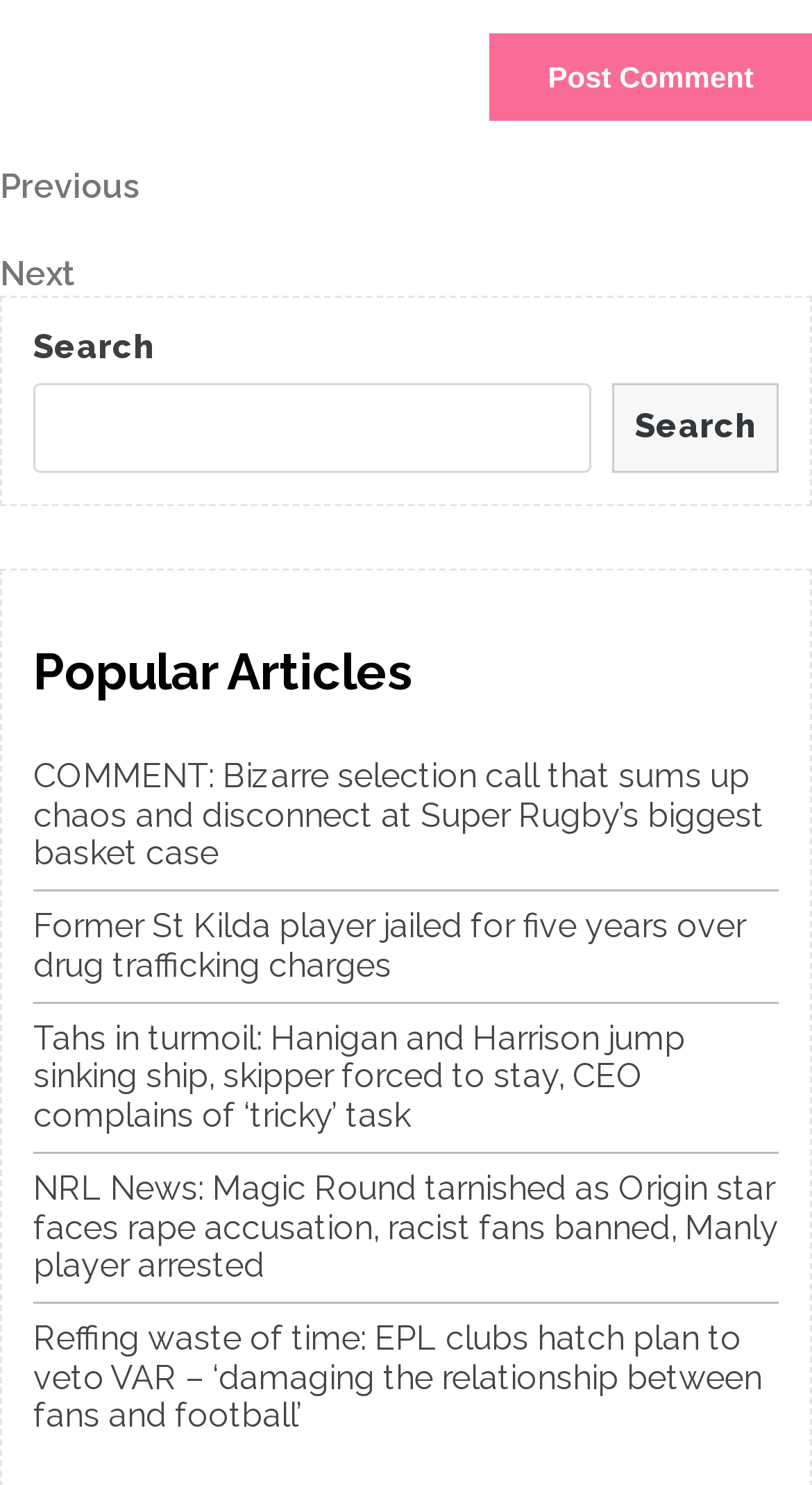Provide your answer in one word or a succinct phrase for the question: 
What type of content is featured on this webpage?

News articles